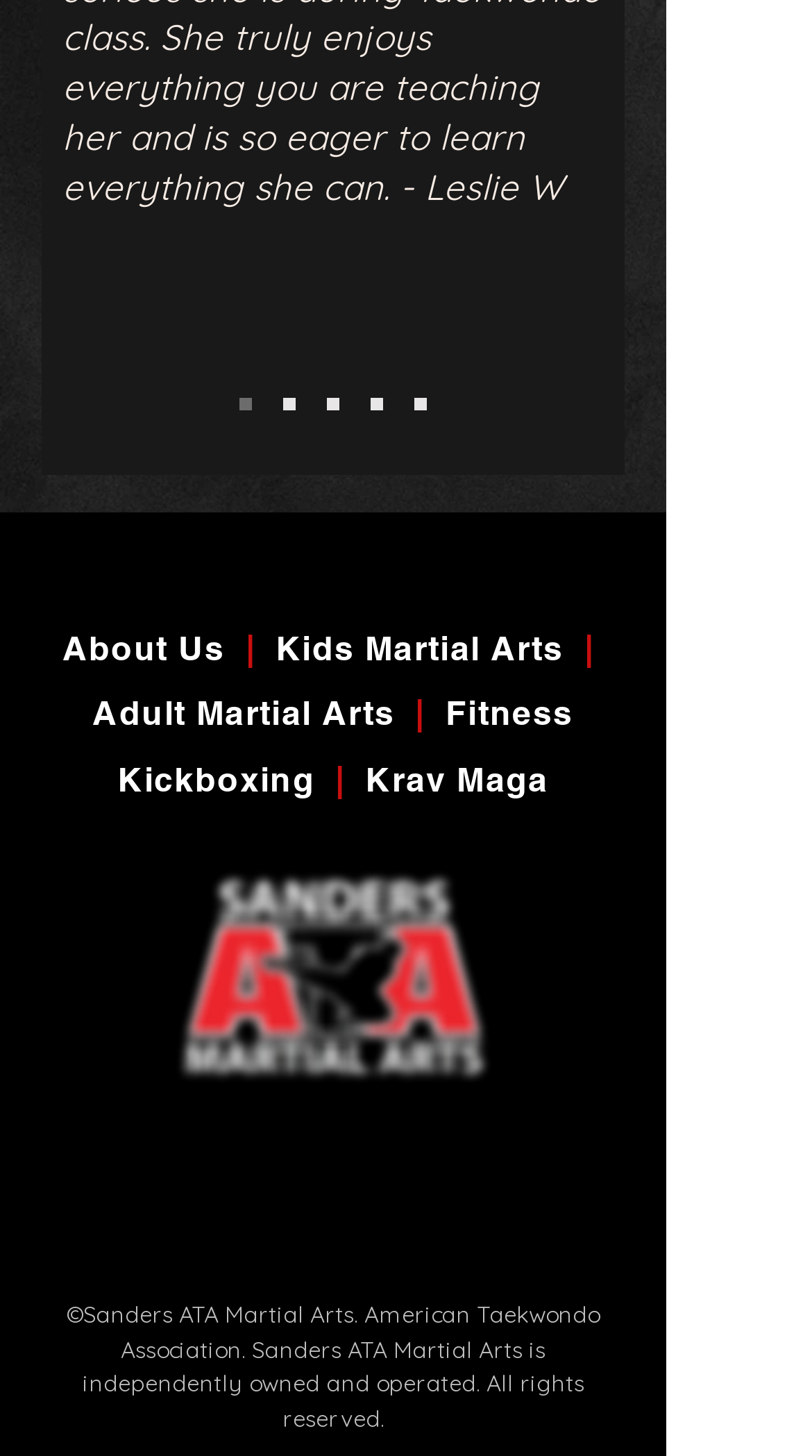How many social media links are there?
Look at the screenshot and provide an in-depth answer.

I counted the number of links in the Social Bar list, which are Facebook, Twitter, and Youtube, so there are 3 social media links.